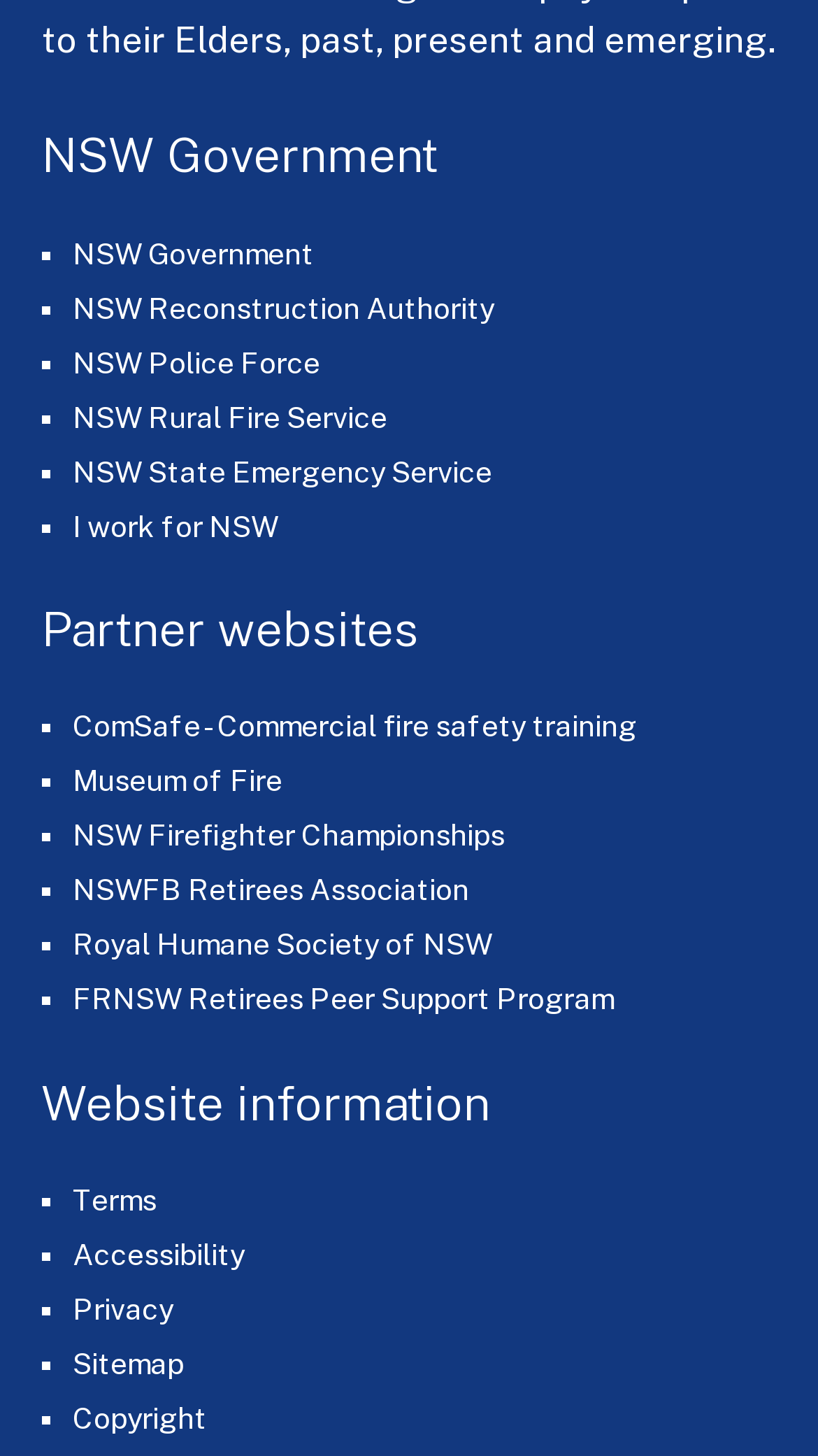What is the first link under 'NSW Government'?
Answer with a single word or phrase by referring to the visual content.

NSW Government